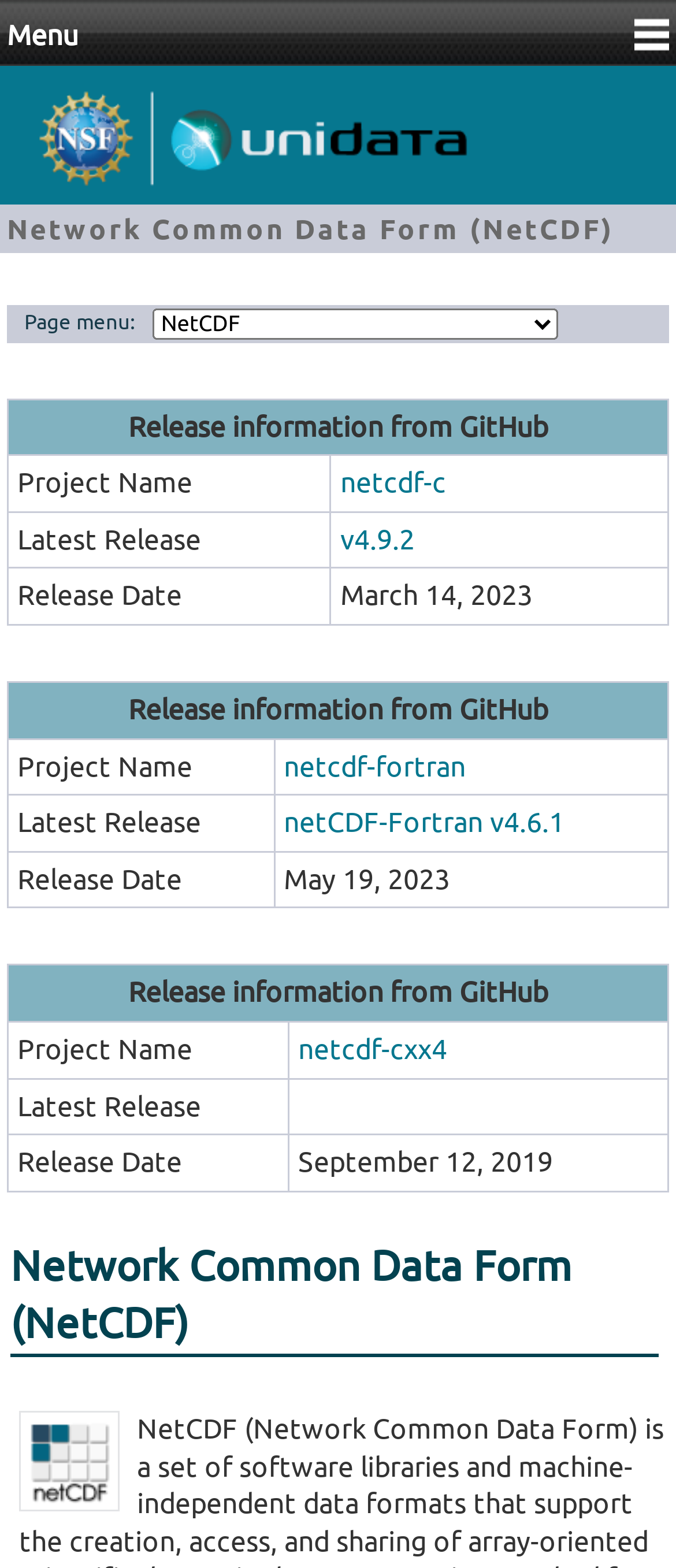What is the link text of the first link in the first table?
Please analyze the image and answer the question with as much detail as possible.

I looked at the first table and found the first link with the text 'netcdf-c'.